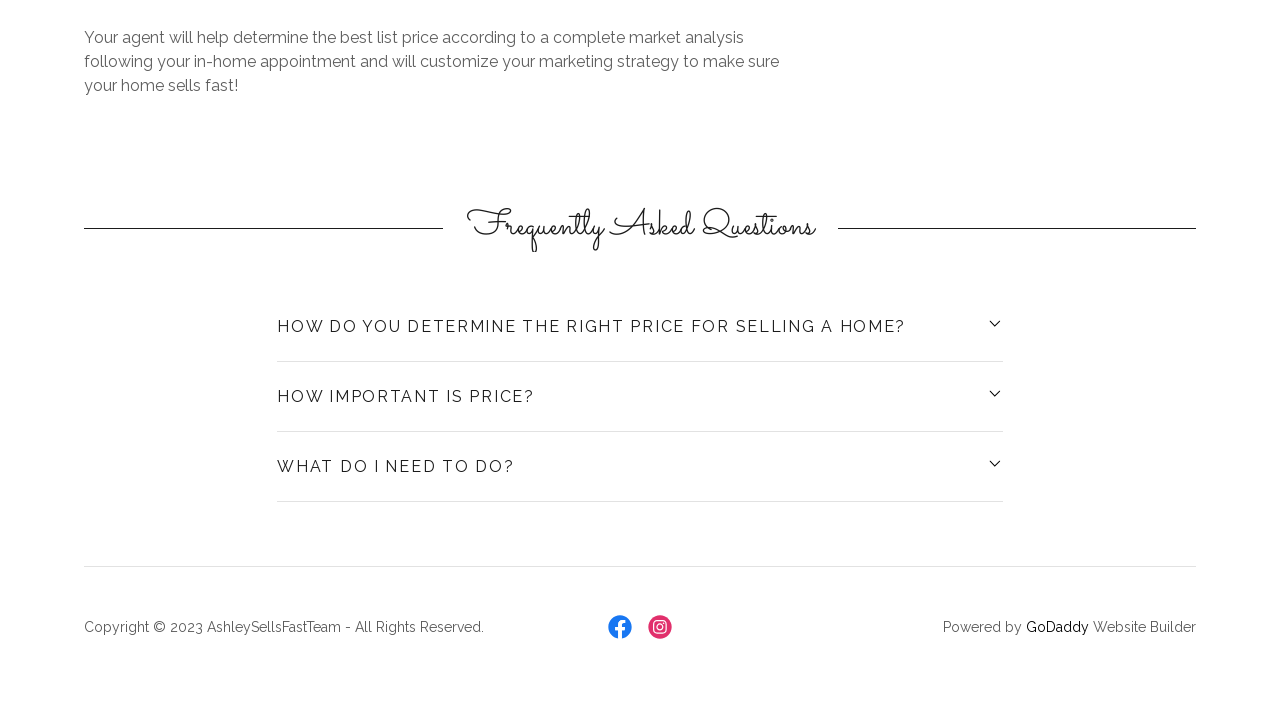Provide a one-word or short-phrase response to the question:
How many FAQs are listed?

3